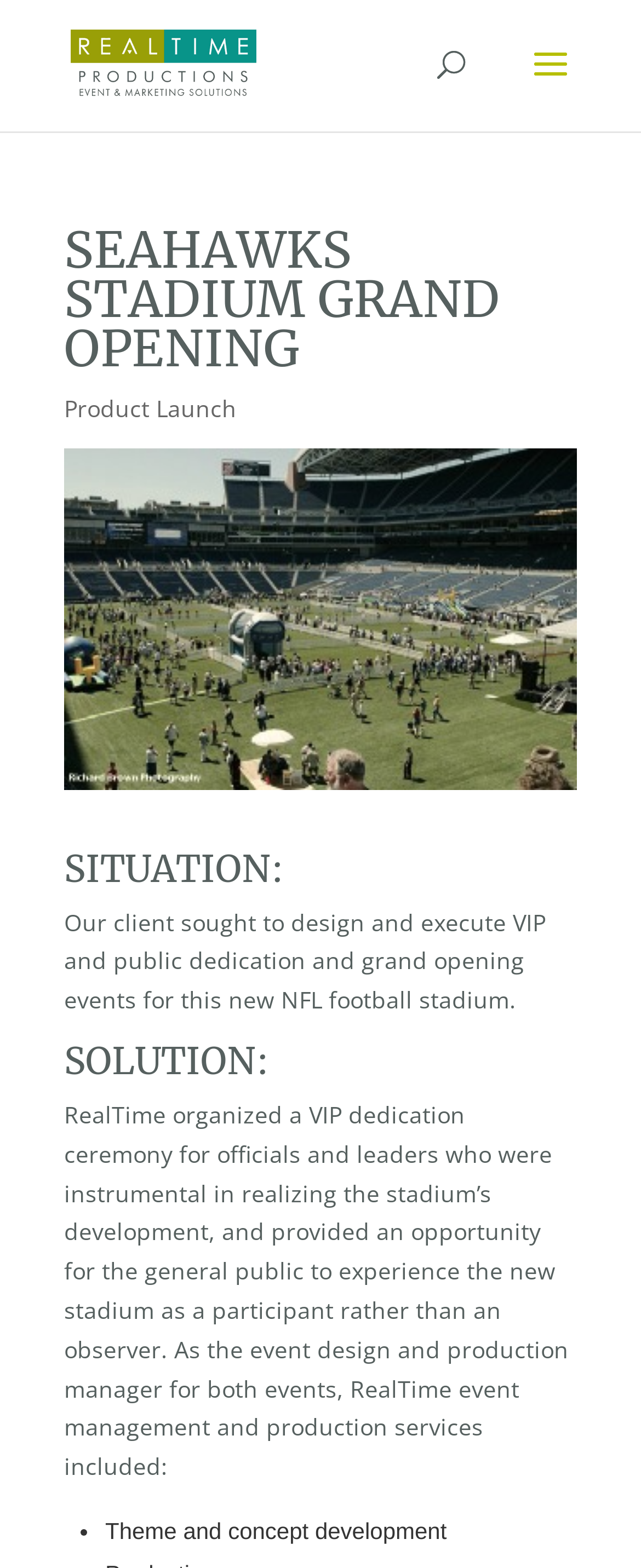Please provide a comprehensive answer to the question based on the screenshot: What was the purpose of the grand opening event?

According to the webpage, the grand opening event was designed to 'provide an opportunity for the general public to experience the new stadium as a participant rather than an observer', which implies that the purpose of the event was for the public to experience the stadium.